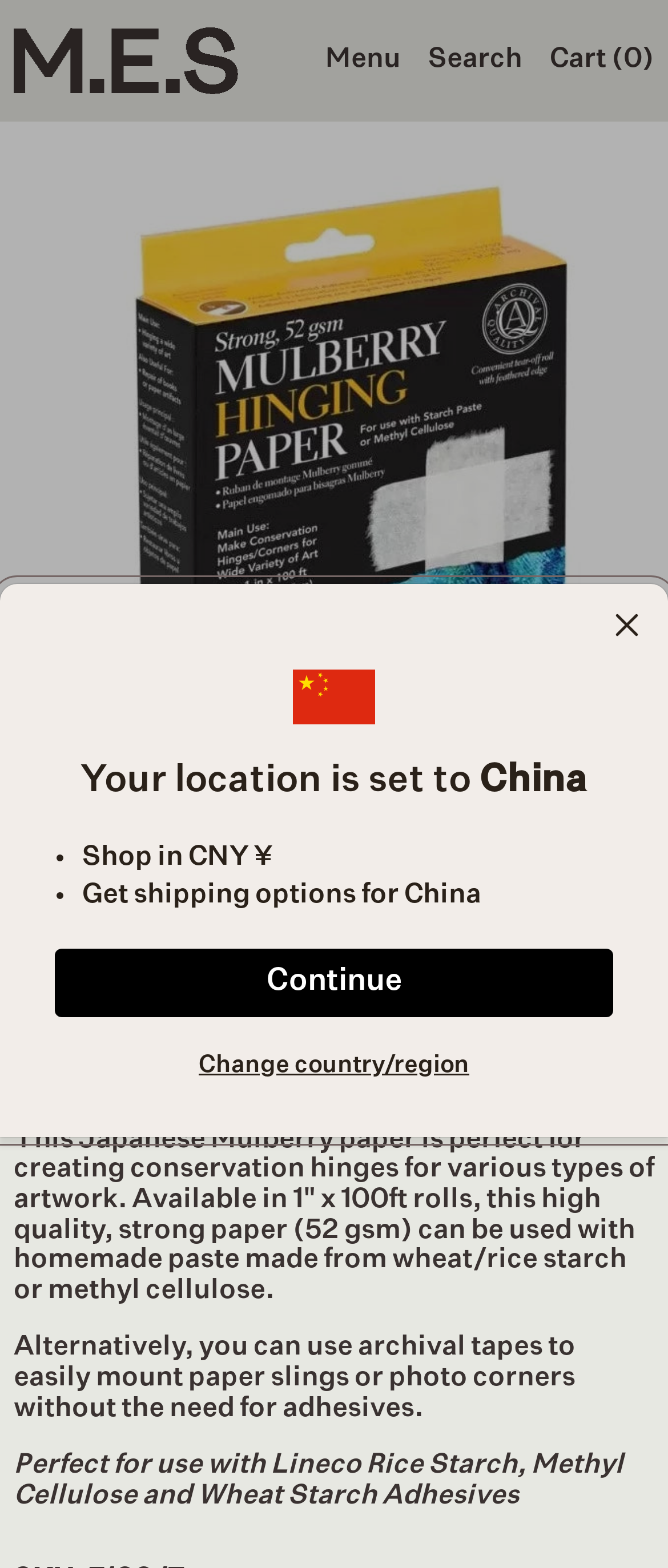What is the main heading displayed on the webpage? Please provide the text.

Lineco Mulberry Hinging Paper